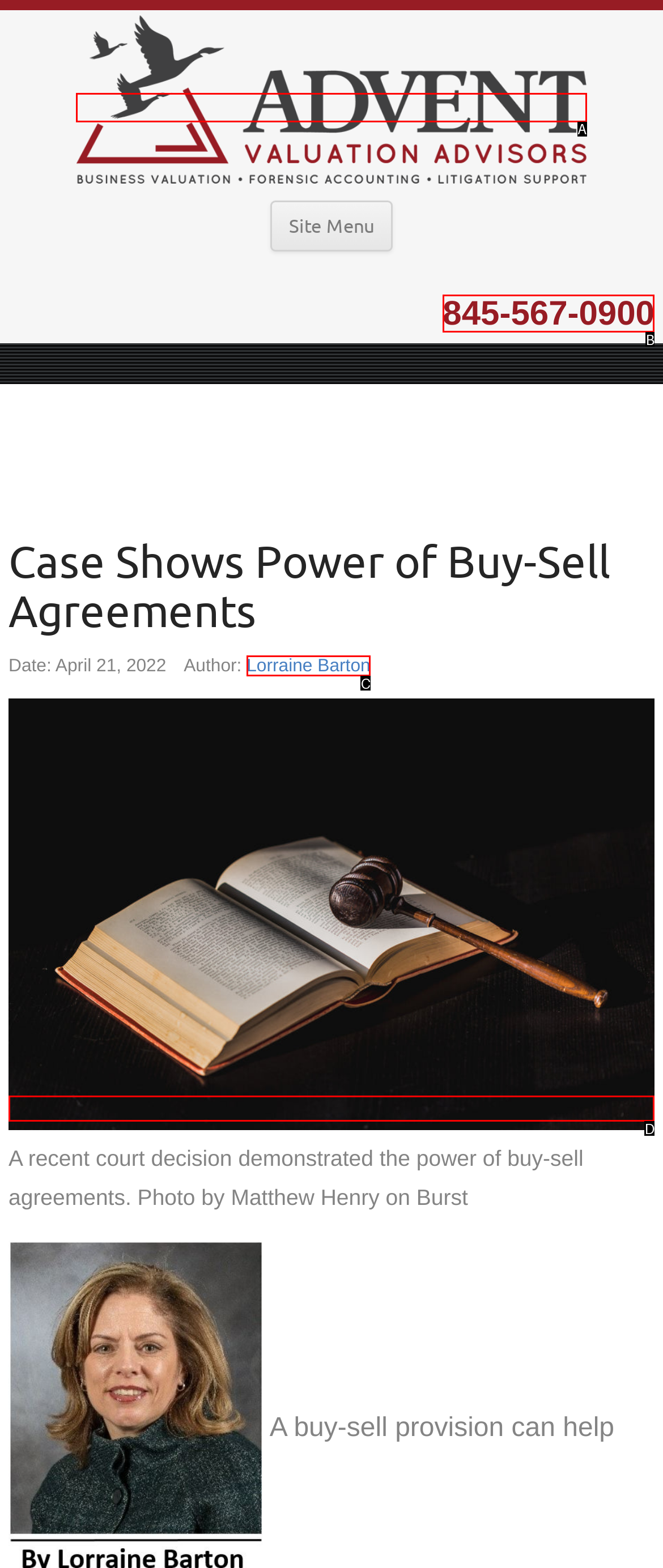From the provided options, which letter corresponds to the element described as: See More Posts
Answer with the letter only.

None